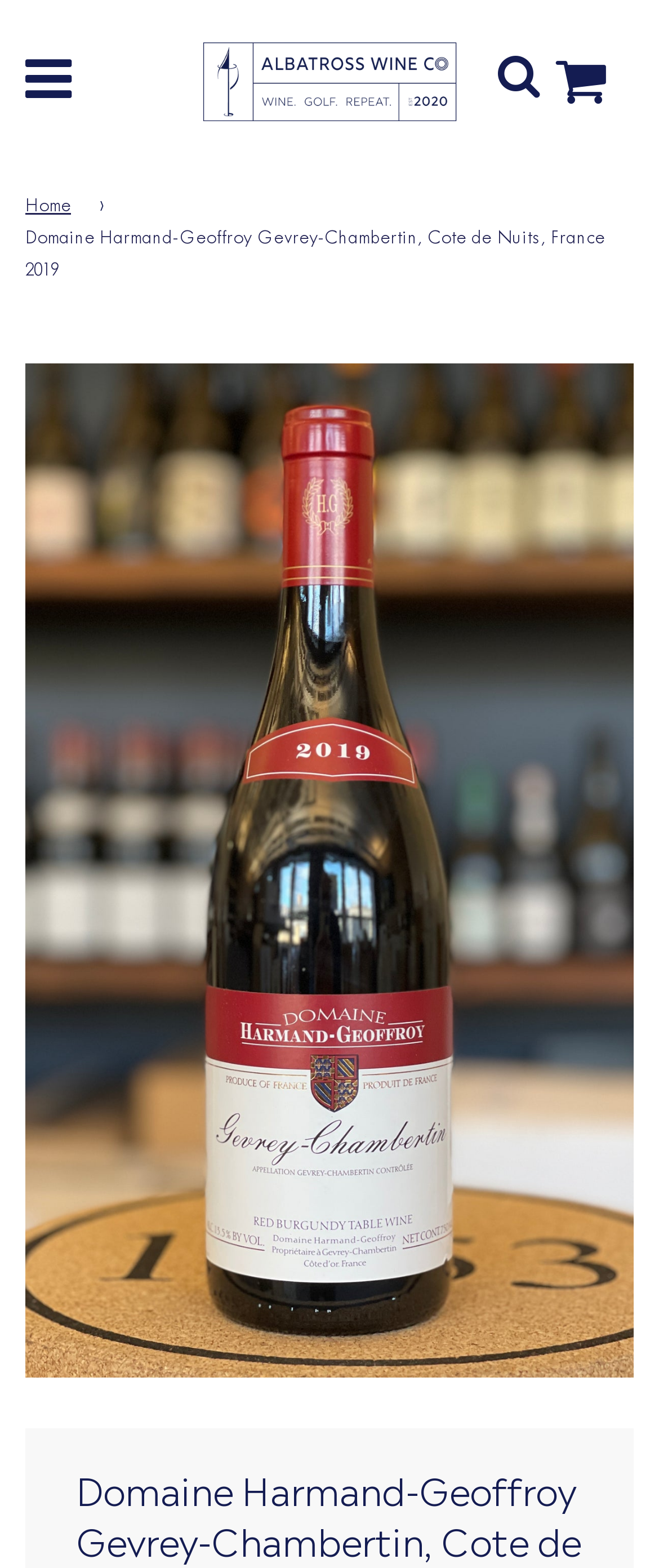Find the bounding box coordinates for the HTML element described as: "0 Cart". The coordinates should consist of four float values between 0 and 1, i.e., [left, top, right, bottom].

[0.844, 0.029, 0.956, 0.076]